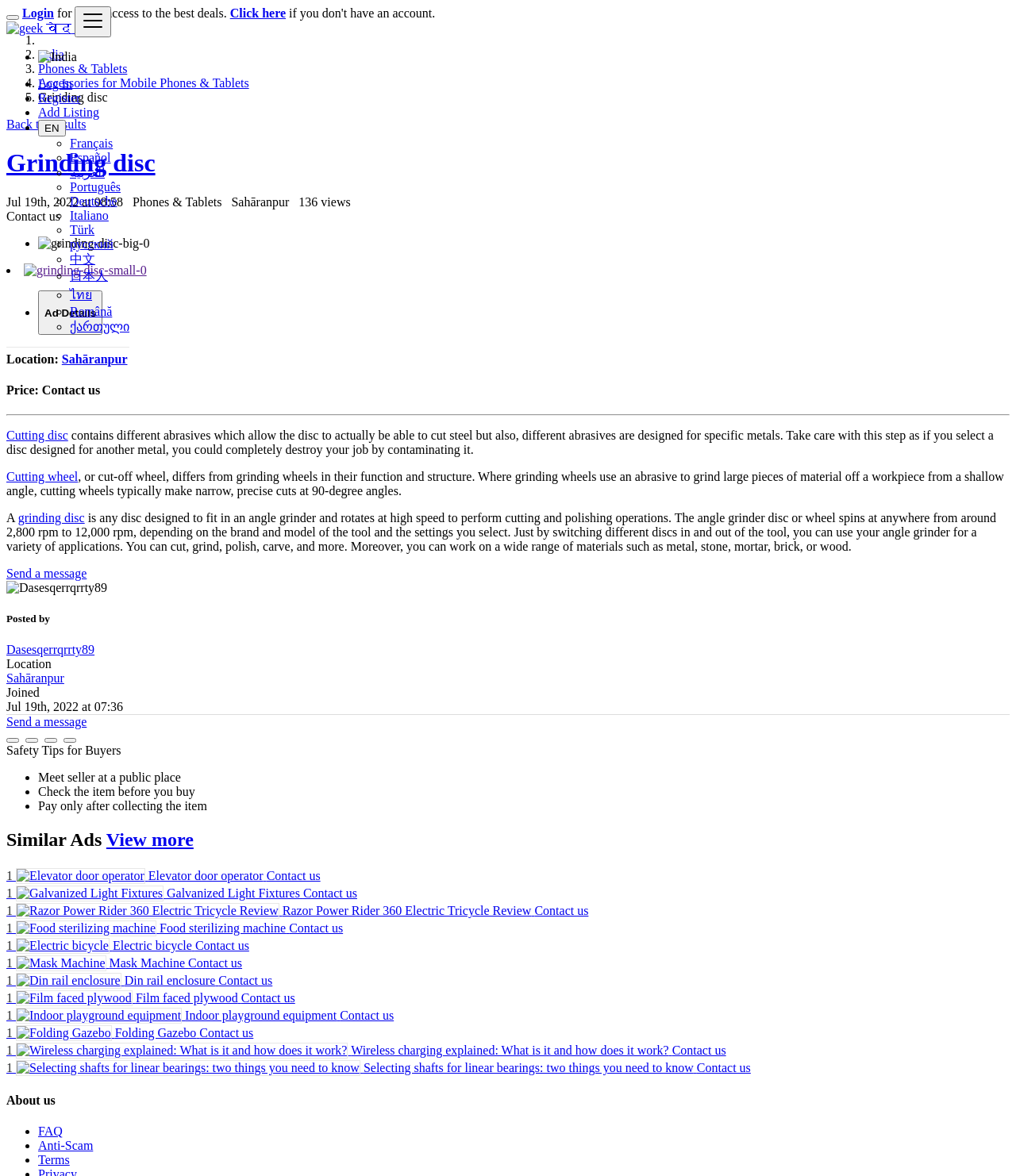Highlight the bounding box coordinates of the region I should click on to meet the following instruction: "Click the 'Add Listing' link".

[0.038, 0.09, 0.098, 0.101]